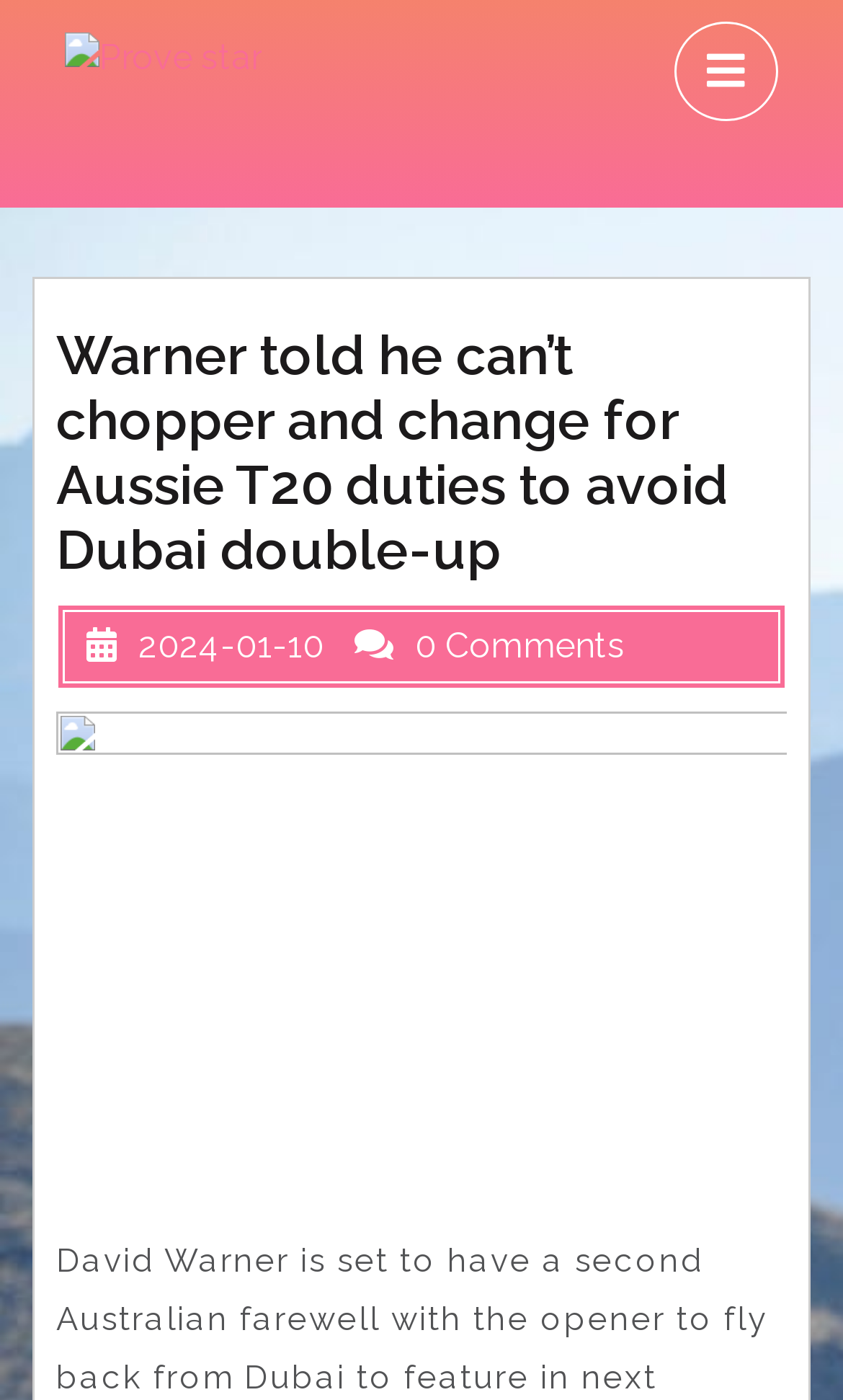Extract the bounding box coordinates for the described element: "alt="Prove star"". The coordinates should be represented as four float numbers between 0 and 1: [left, top, right, bottom].

[0.077, 0.017, 0.31, 0.054]